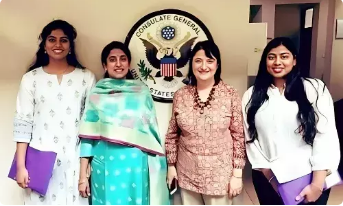What is the significance of the consulate's emblem in the background?
Based on the content of the image, thoroughly explain and answer the question.

The caption explains that the consulate's emblem in the background signifies the importance of international relations and cultural exchange, highlighting the context in which the women are gathered.